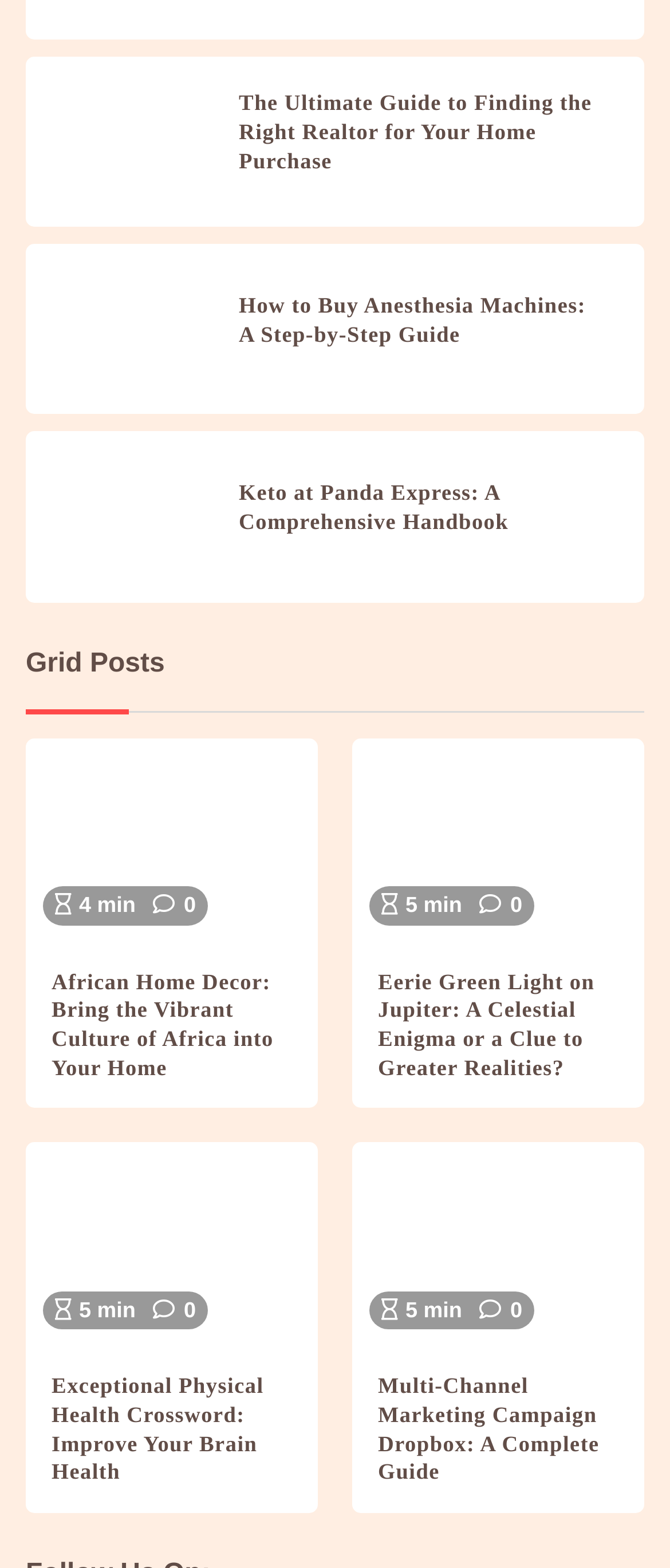How many articles are listed on this webpage? Using the information from the screenshot, answer with a single word or phrase.

9